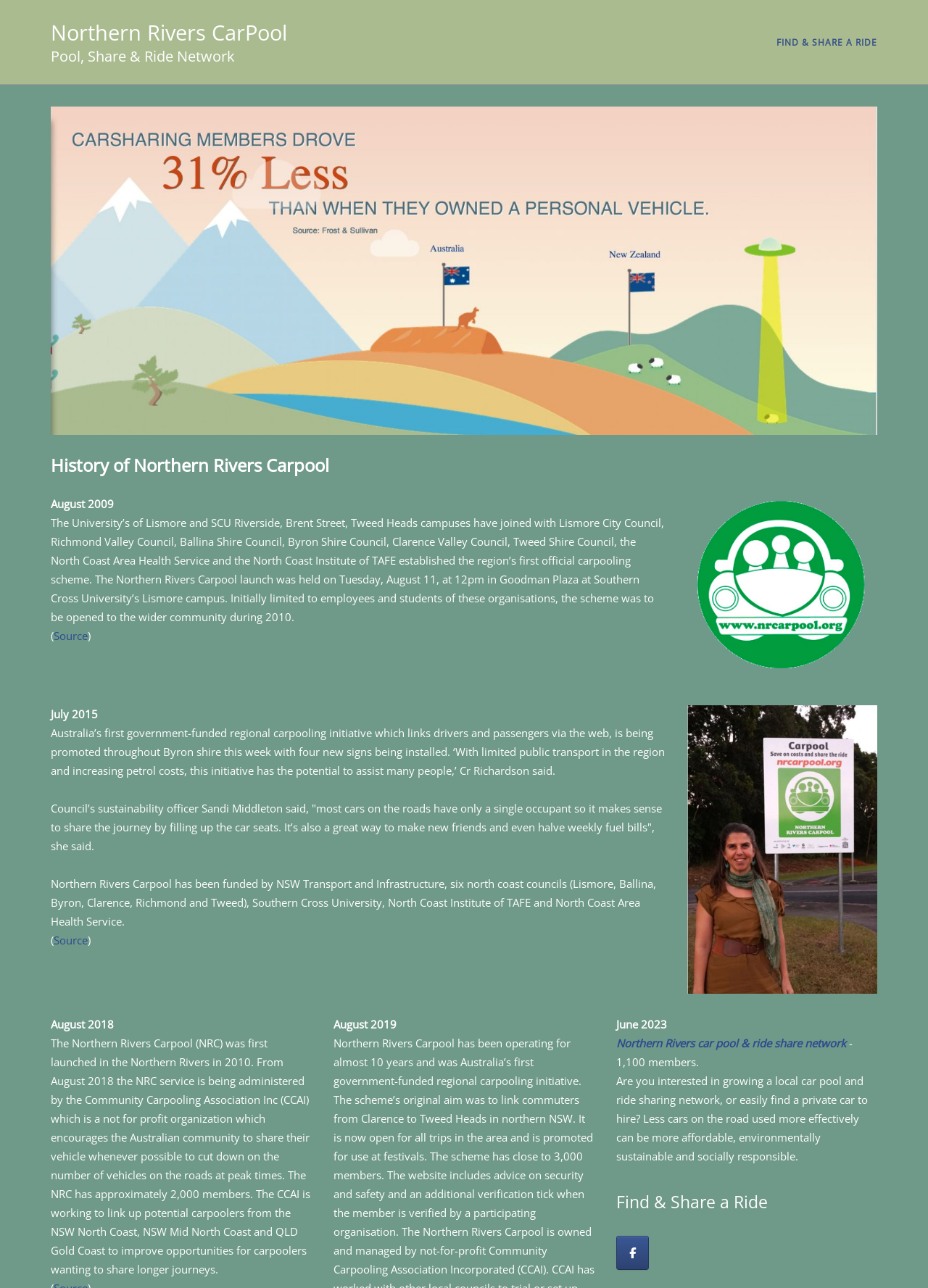Explain the webpage's design and content in an elaborate manner.

The webpage is about Northern Rivers CarPool, a carpooling and ride-sharing network. At the top, there is a heading with the organization's name, followed by a link to the same name. Below this, there is a static text "Pool, Share & Ride Network". 

On the right side of the page, there is a prominent link "FIND & SHARE A RIDE" with an image of a car sharing icon. Below this link, there is a section with a heading "History of Northern Rivers Carpool" that contains several paragraphs of text describing the history of the organization, including its launch in 2009, its expansion to the wider community in 2010, and its promotion in Byron shire in 2015. 

The section also includes several images, including one of the NRCarPool logo and another of a carpooling sign in Byron shire. The text in this section is divided into several blocks, each with a date heading, such as "August 2009", "July 2015", and "August 2018". 

Further down the page, there are more date headings, including "August 2019" and "June 2023", with accompanying text describing the organization's growth and development. There is also a link to "Northern Rivers car pool & ride share network" and a static text indicating that the organization has 1,100 members. 

Finally, there is a heading "Find & Share a Ride" and a link to "Northern Rivers CarPool on Facebook". Overall, the webpage provides information about the history and development of Northern Rivers CarPool, as well as its goals and benefits.